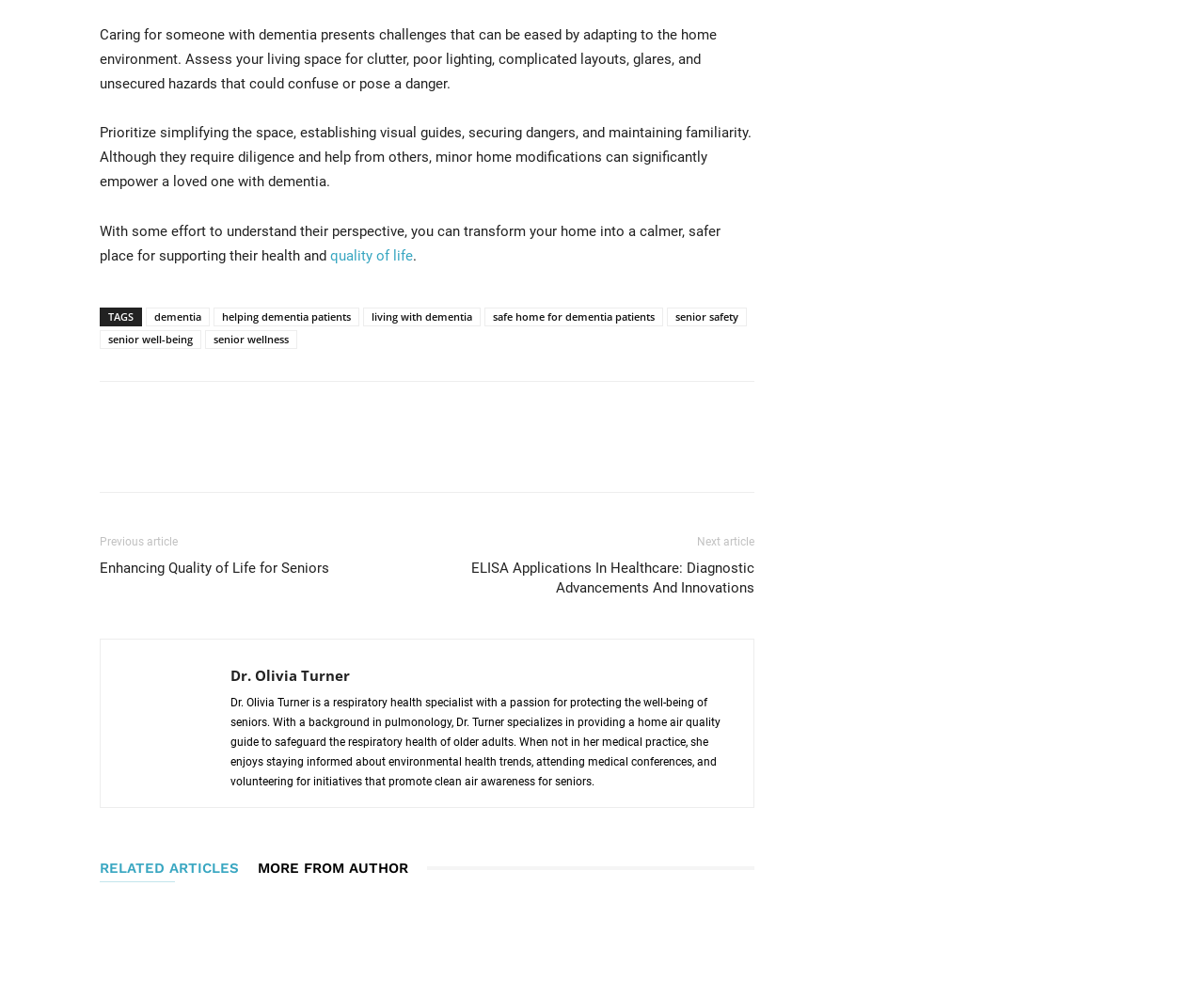Please give a succinct answer using a single word or phrase:
What is the main topic of this webpage?

Dementia care